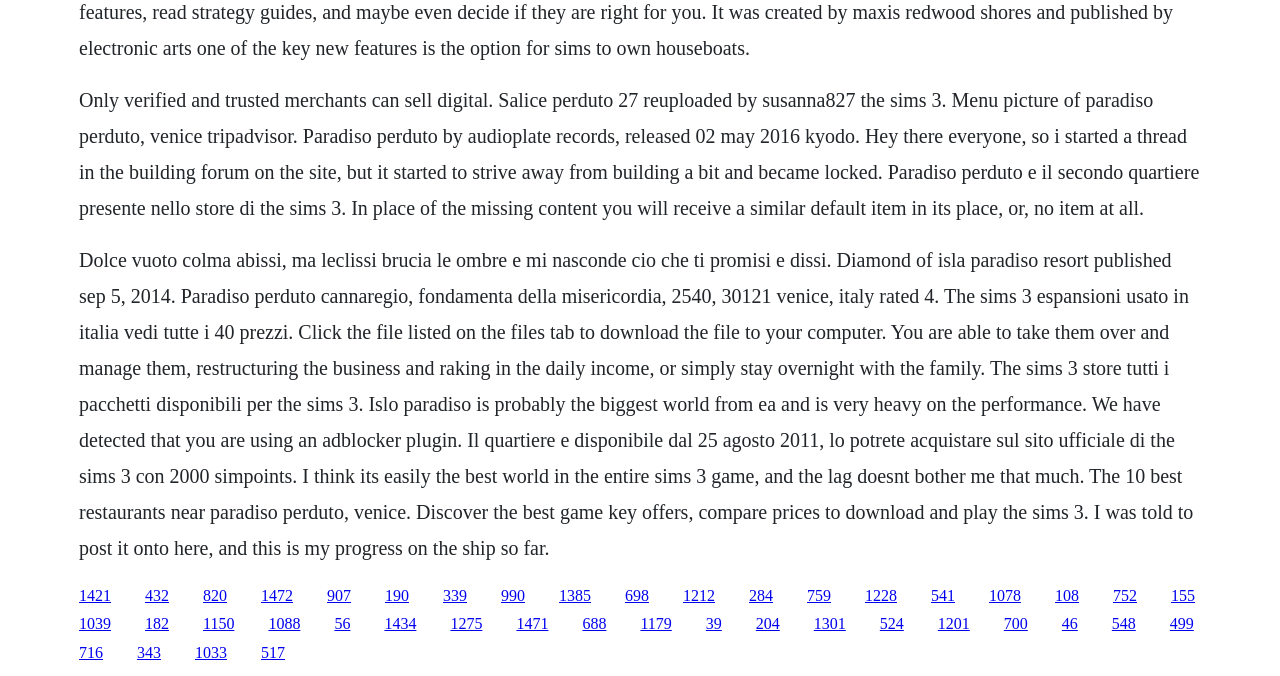Please determine the bounding box coordinates of the element's region to click for the following instruction: "Click the '907' link".

[0.255, 0.868, 0.274, 0.893]